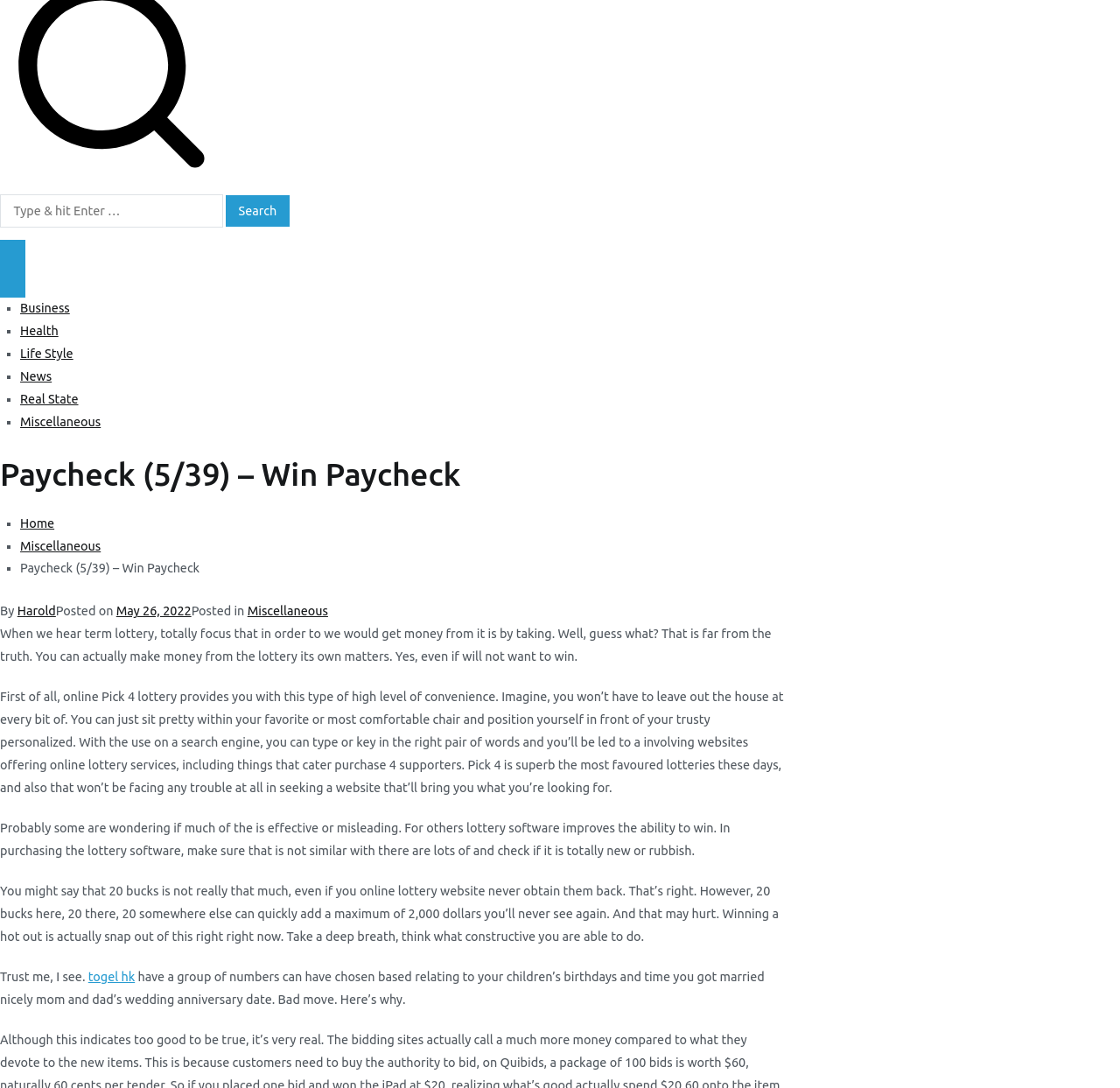Please identify the coordinates of the bounding box for the clickable region that will accomplish this instruction: "Visit the link togel hk".

[0.079, 0.891, 0.12, 0.904]